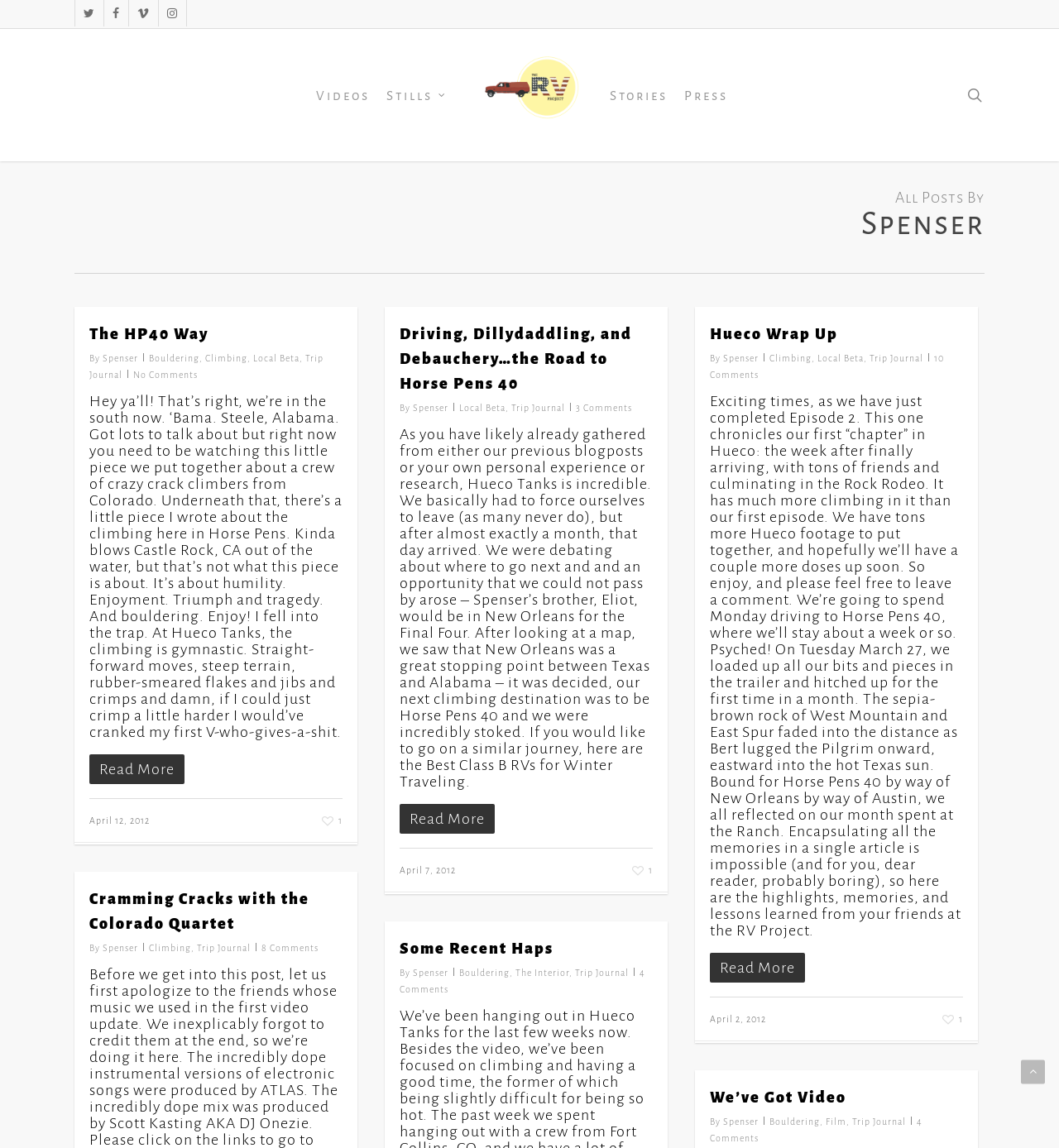Kindly determine the bounding box coordinates for the area that needs to be clicked to execute this instruction: "Click the 'Howden Insurance' link".

None